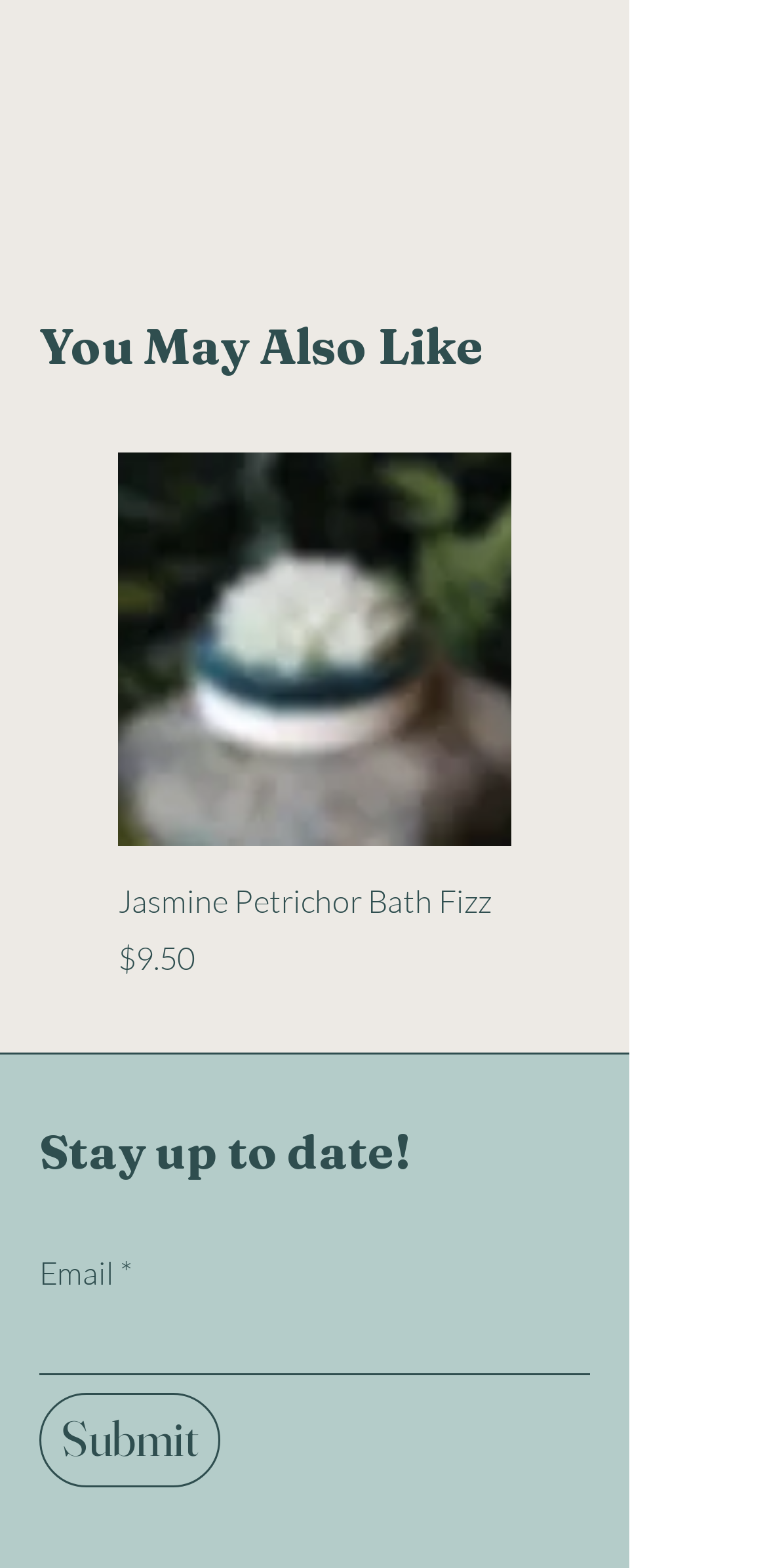Identify the bounding box for the given UI element using the description provided. Coordinates should be in the format (top-left x, top-left y, bottom-right x, bottom-right y) and must be between 0 and 1. Here is the description: name="email" placeholder=""

[0.051, 0.822, 0.769, 0.877]